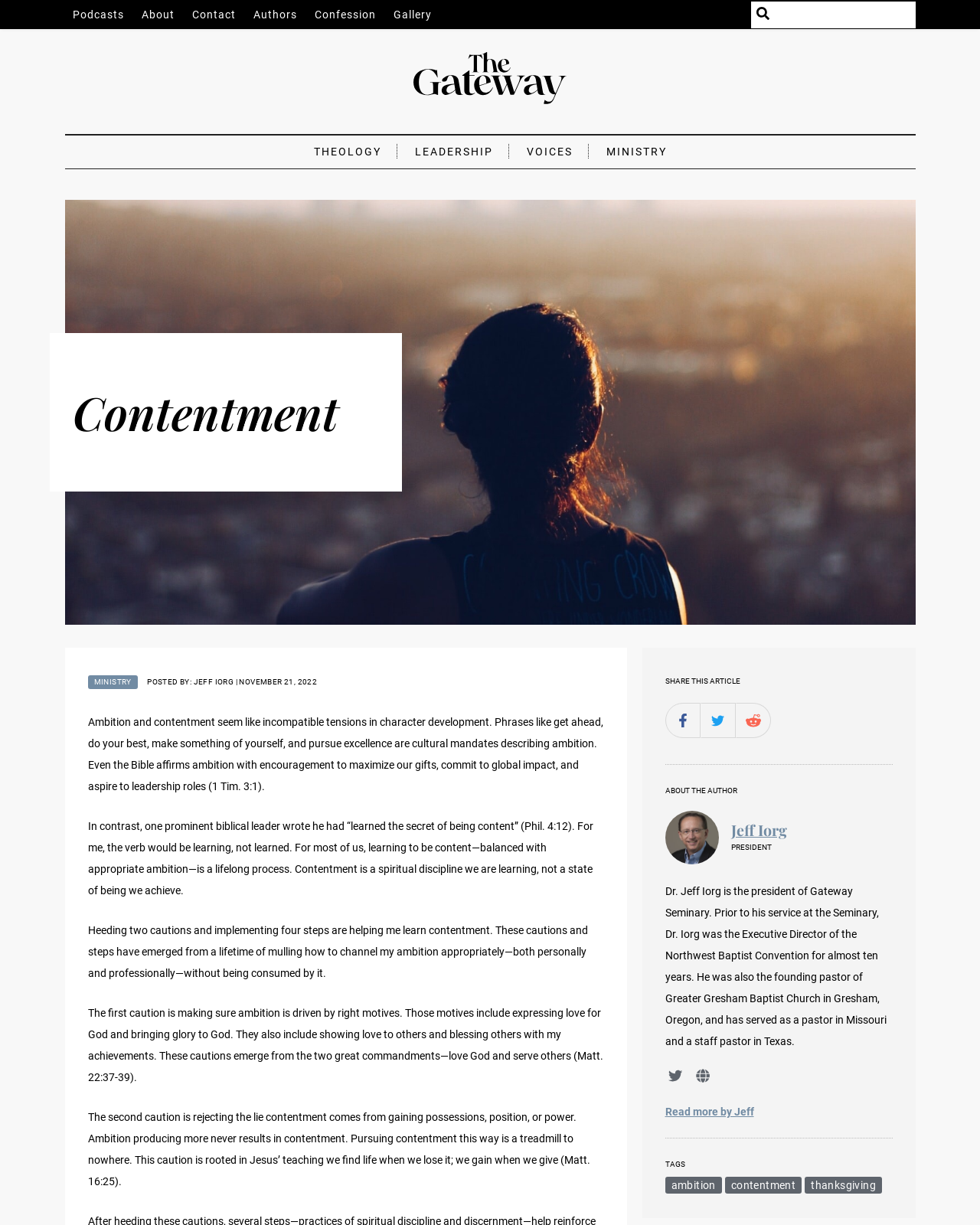Identify the bounding box coordinates of the area that should be clicked in order to complete the given instruction: "Read the article about contentment". The bounding box coordinates should be four float numbers between 0 and 1, i.e., [left, top, right, bottom].

[0.074, 0.316, 0.386, 0.357]